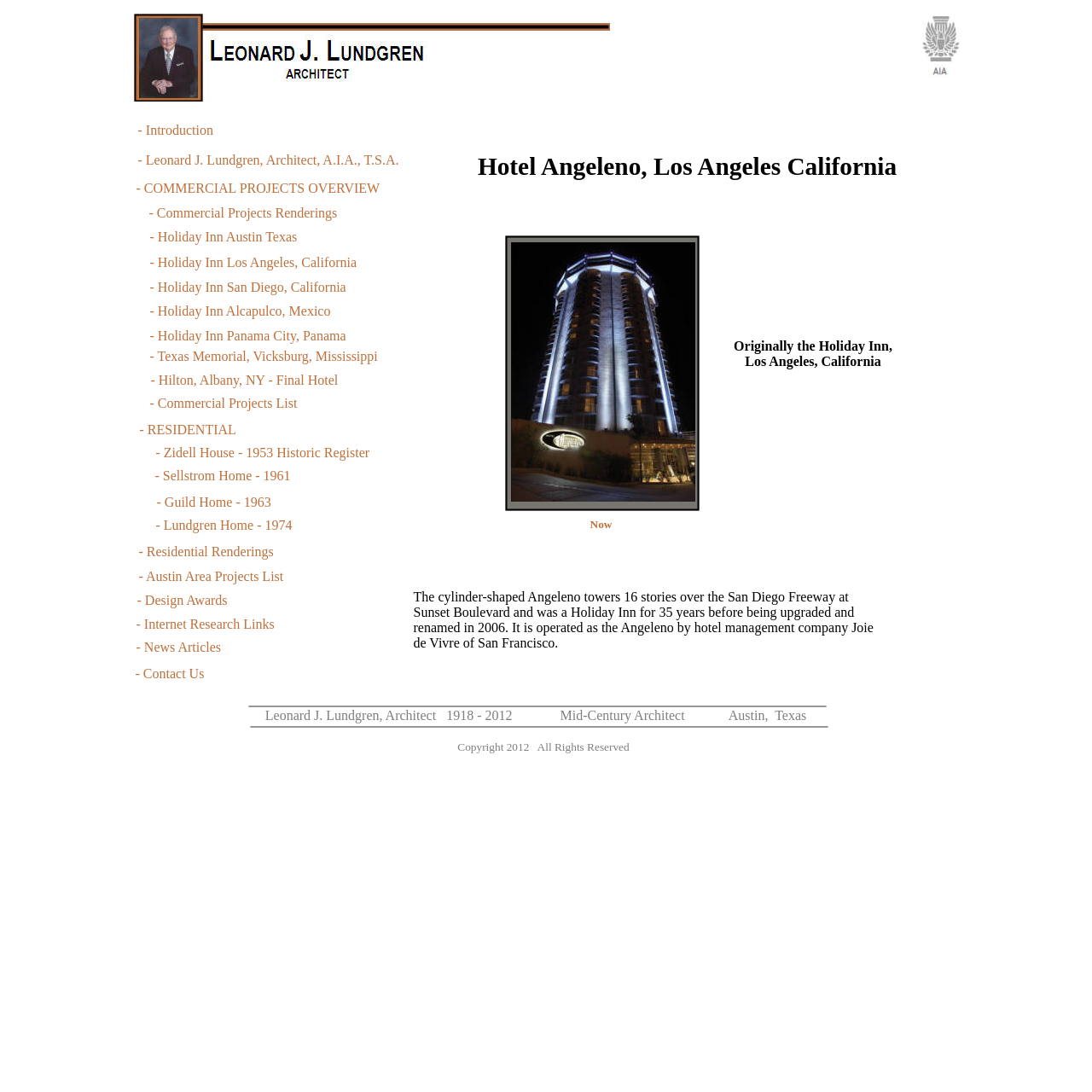Determine the bounding box coordinates for the clickable element to execute this instruction: "View introduction". Provide the coordinates as four float numbers between 0 and 1, i.e., [left, top, right, bottom].

[0.126, 0.112, 0.195, 0.126]